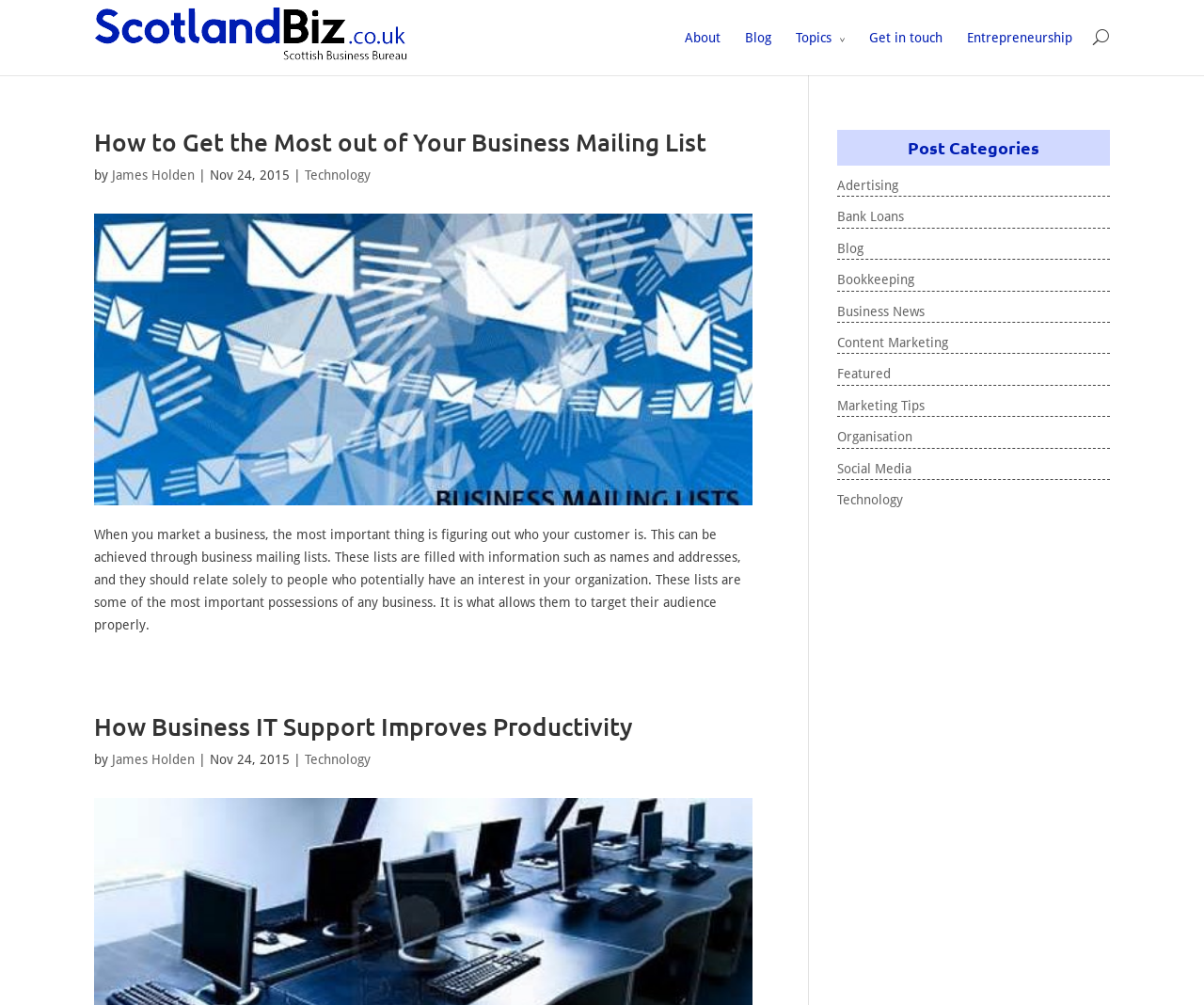Please identify the bounding box coordinates of the element's region that needs to be clicked to fulfill the following instruction: "Get in touch with the website". The bounding box coordinates should consist of four float numbers between 0 and 1, i.e., [left, top, right, bottom].

[0.722, 0.027, 0.783, 0.075]